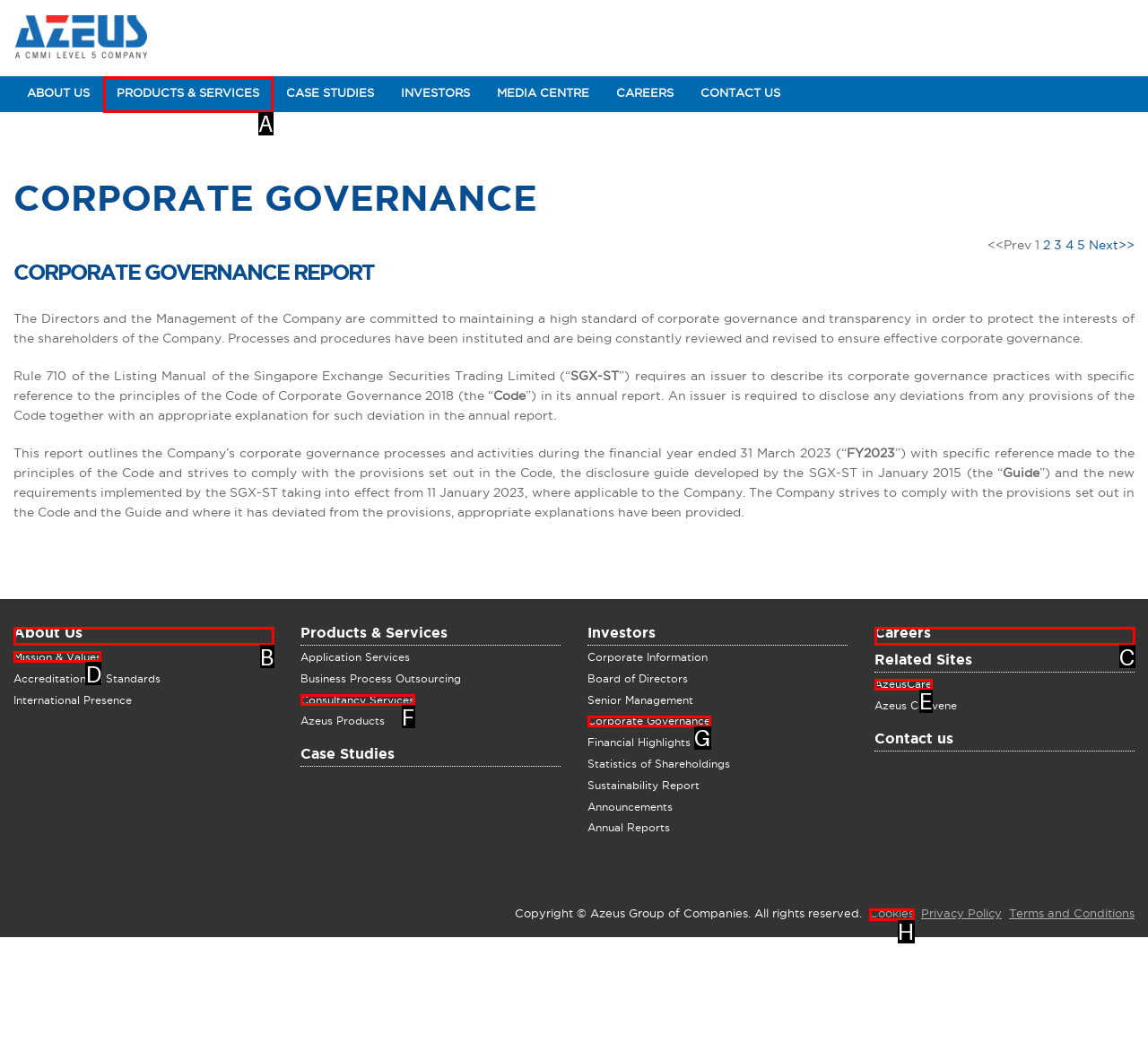Identify the HTML element you need to click to achieve the task: Learn about Mission & Values. Respond with the corresponding letter of the option.

D